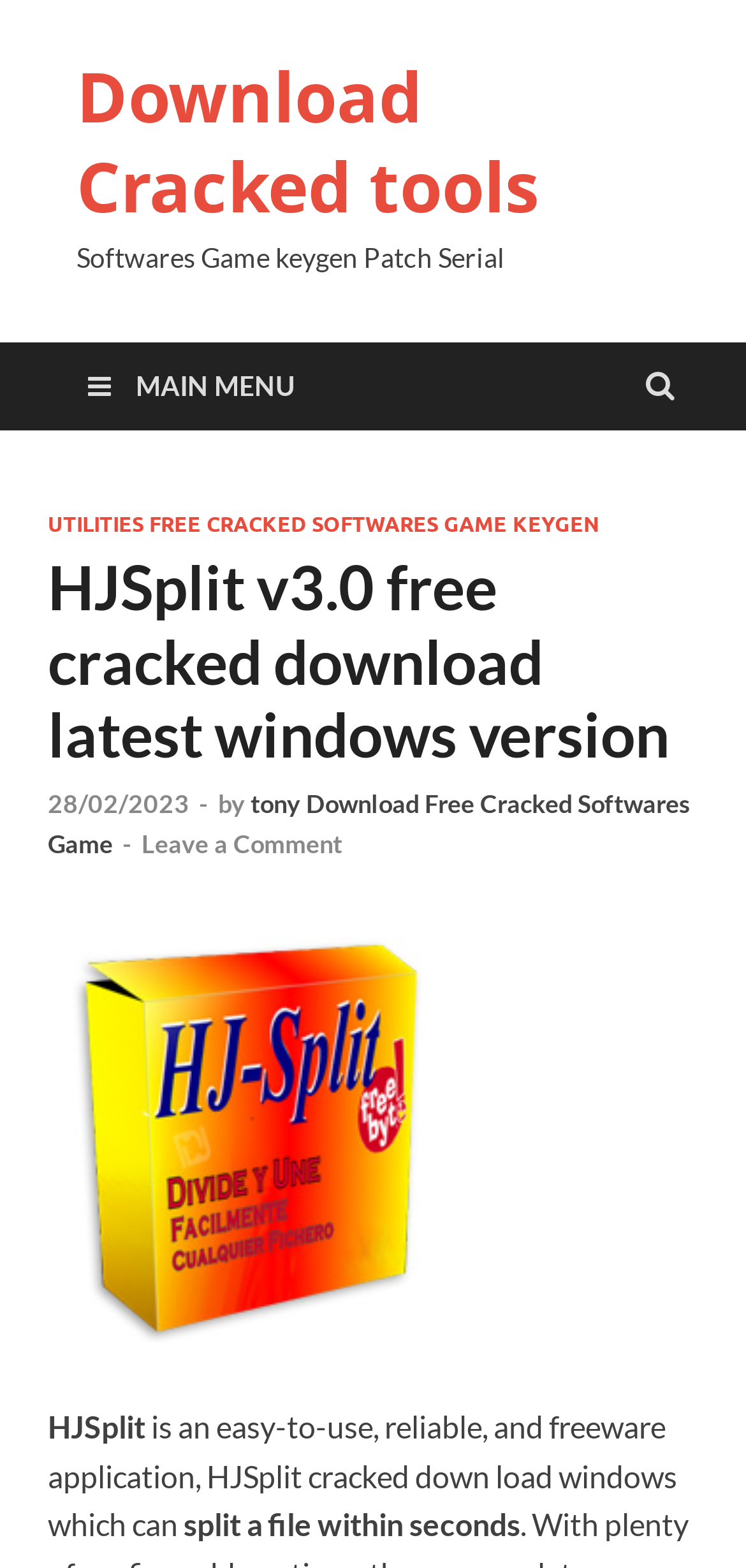Who is the author of the webpage?
Look at the screenshot and give a one-word or phrase answer.

tony